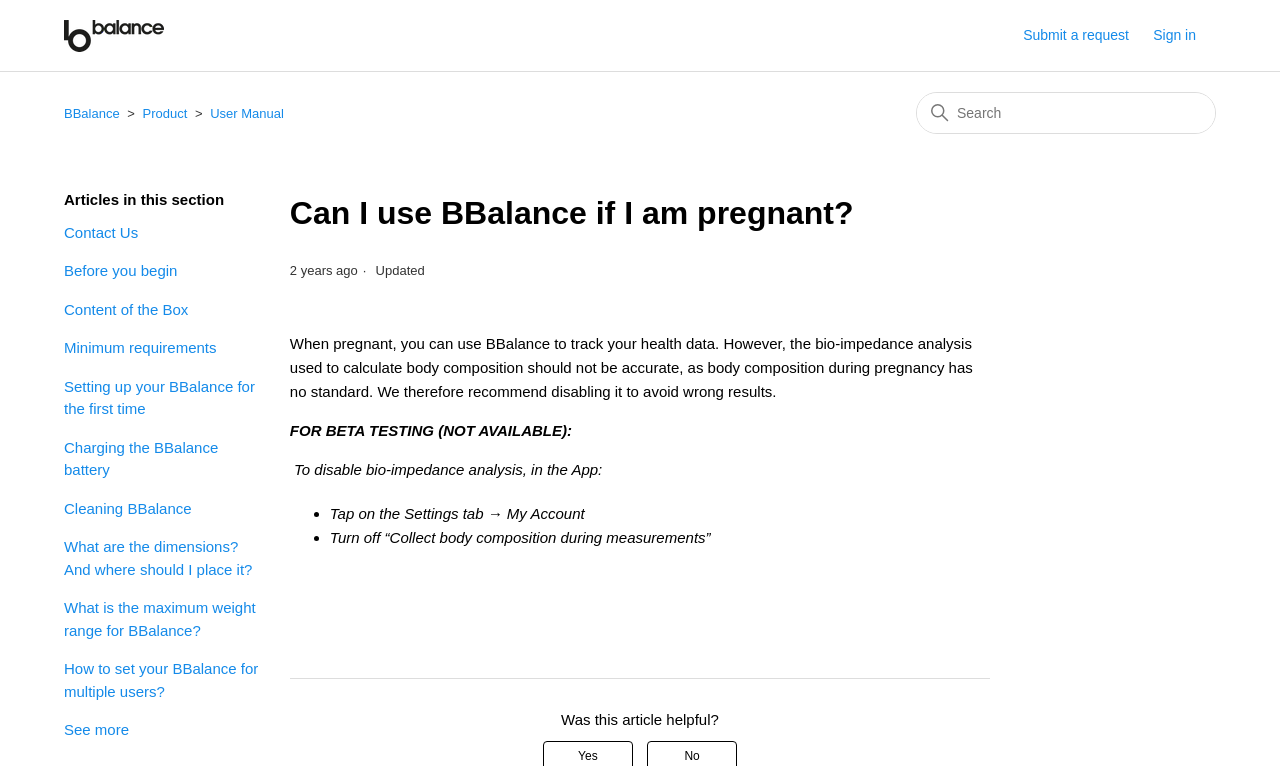Predict the bounding box for the UI component with the following description: "Cart: 0 items $0.00 2".

None